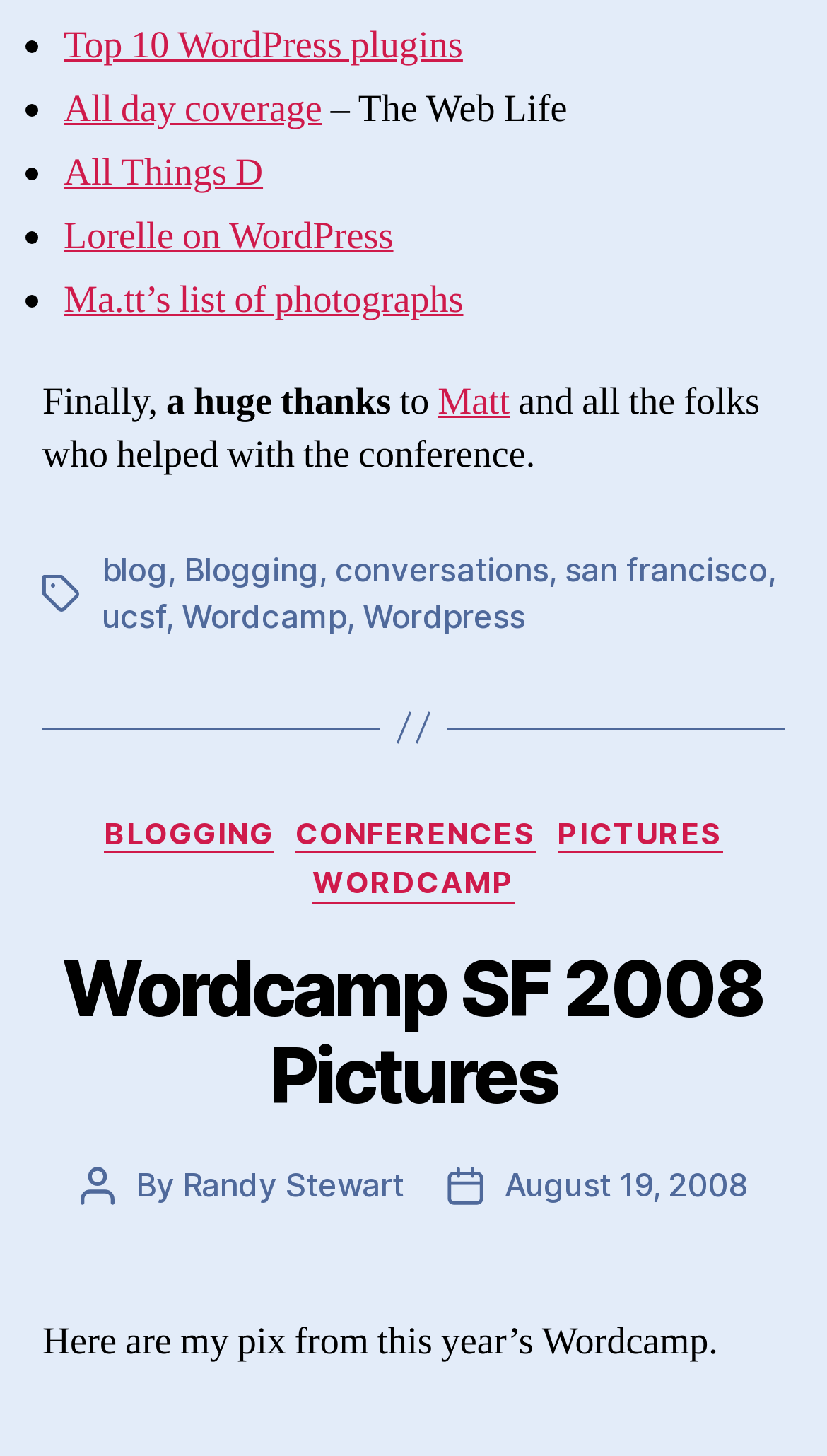Identify the bounding box coordinates for the UI element described by the following text: "Conferences". Provide the coordinates as four float numbers between 0 and 1, in the format [left, top, right, bottom].

[0.357, 0.559, 0.648, 0.586]